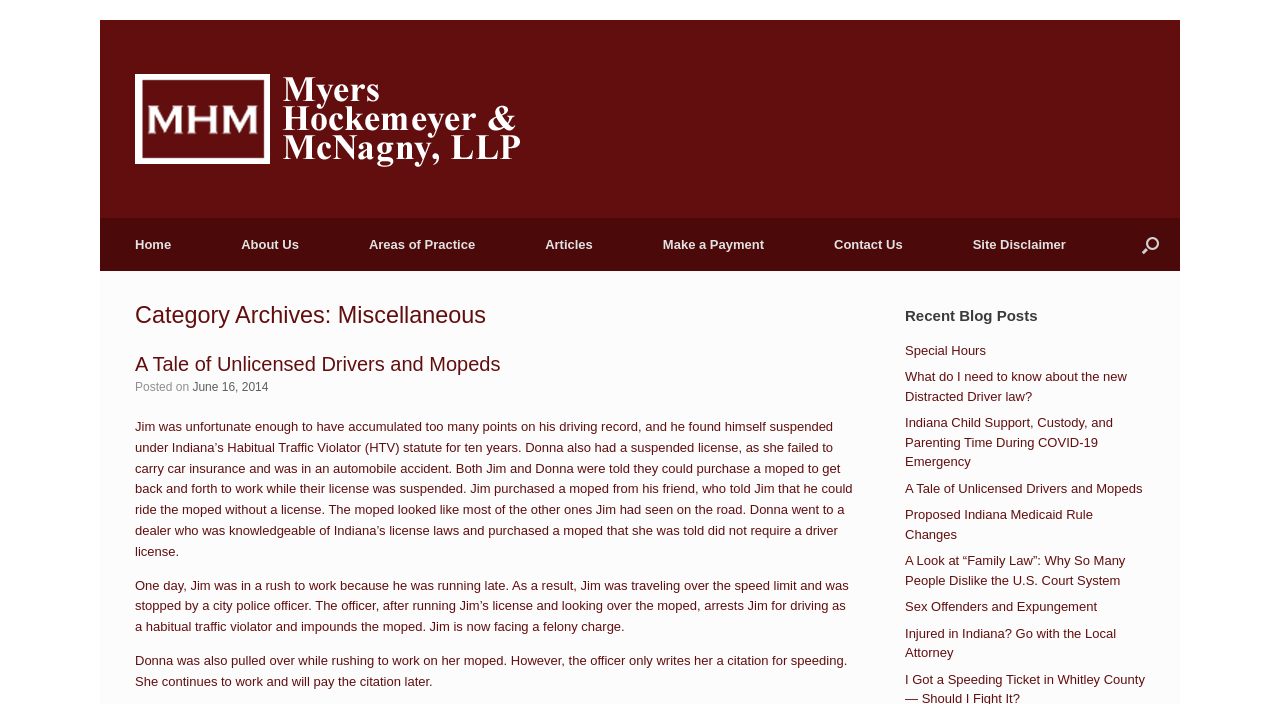How many points did Jim accumulate on his driving record?
Offer a detailed and exhaustive answer to the question.

I found this information by reading the article 'A Tale of Unlicensed Drivers and Mopeds' which states that Jim was unfortunate enough to have accumulated too many points on his driving record, and he found himself suspended under Indiana’s Habitual Traffic Violator (HTV) statute for ten years.